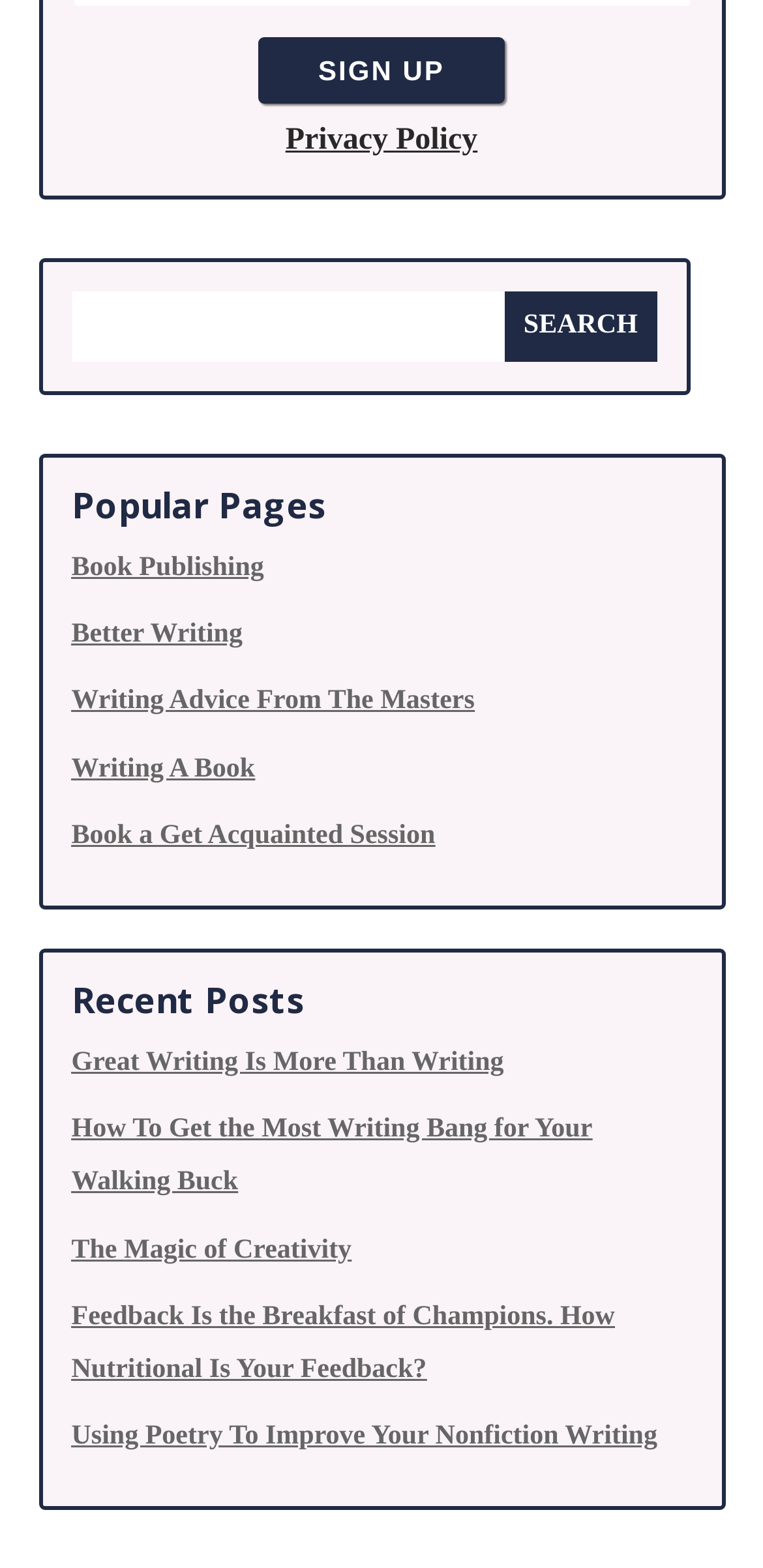How many headings are on the webpage?
Answer the question based on the image using a single word or a brief phrase.

2